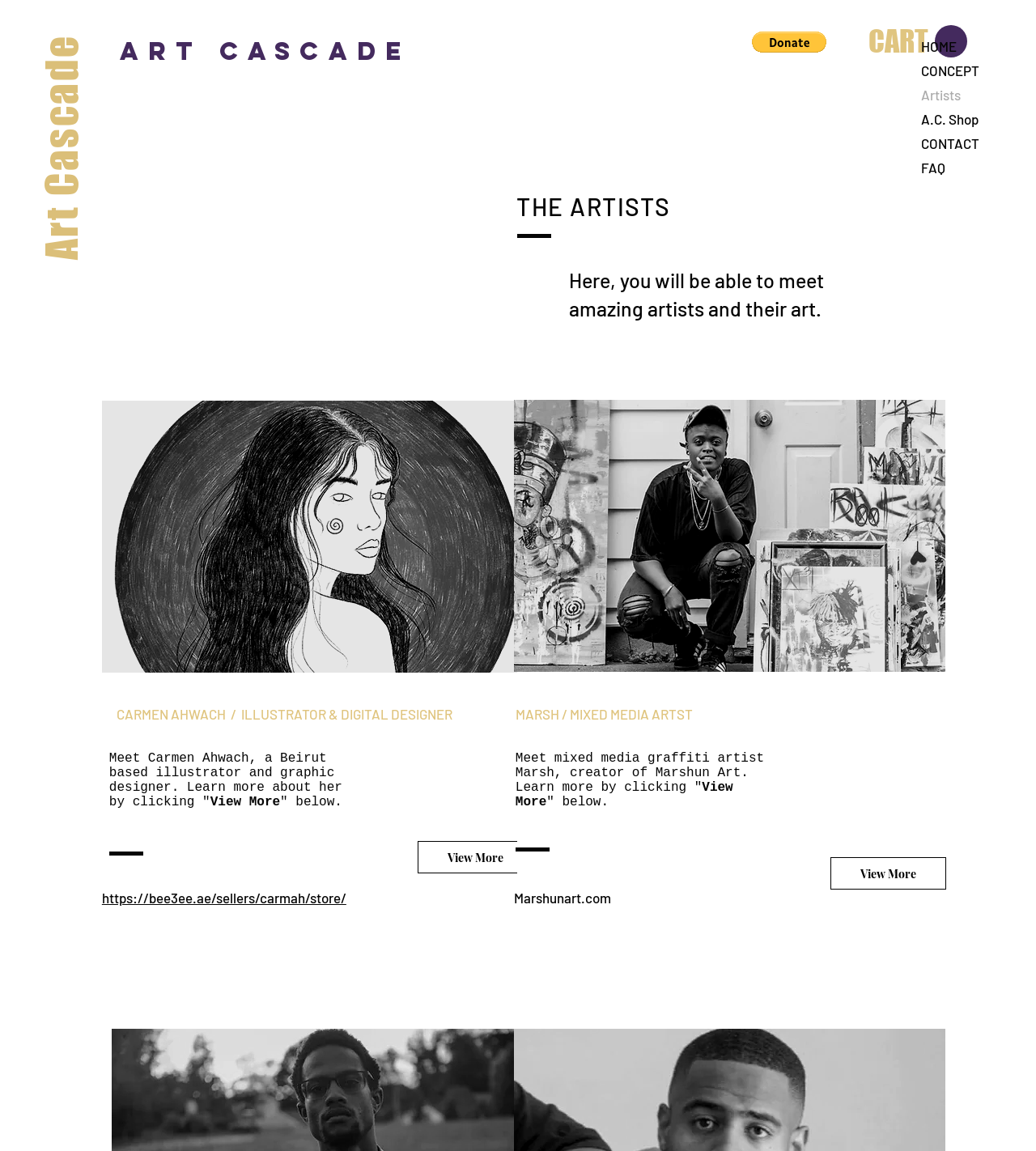Please provide a brief answer to the following inquiry using a single word or phrase:
What is the name of the second artist?

MARSH